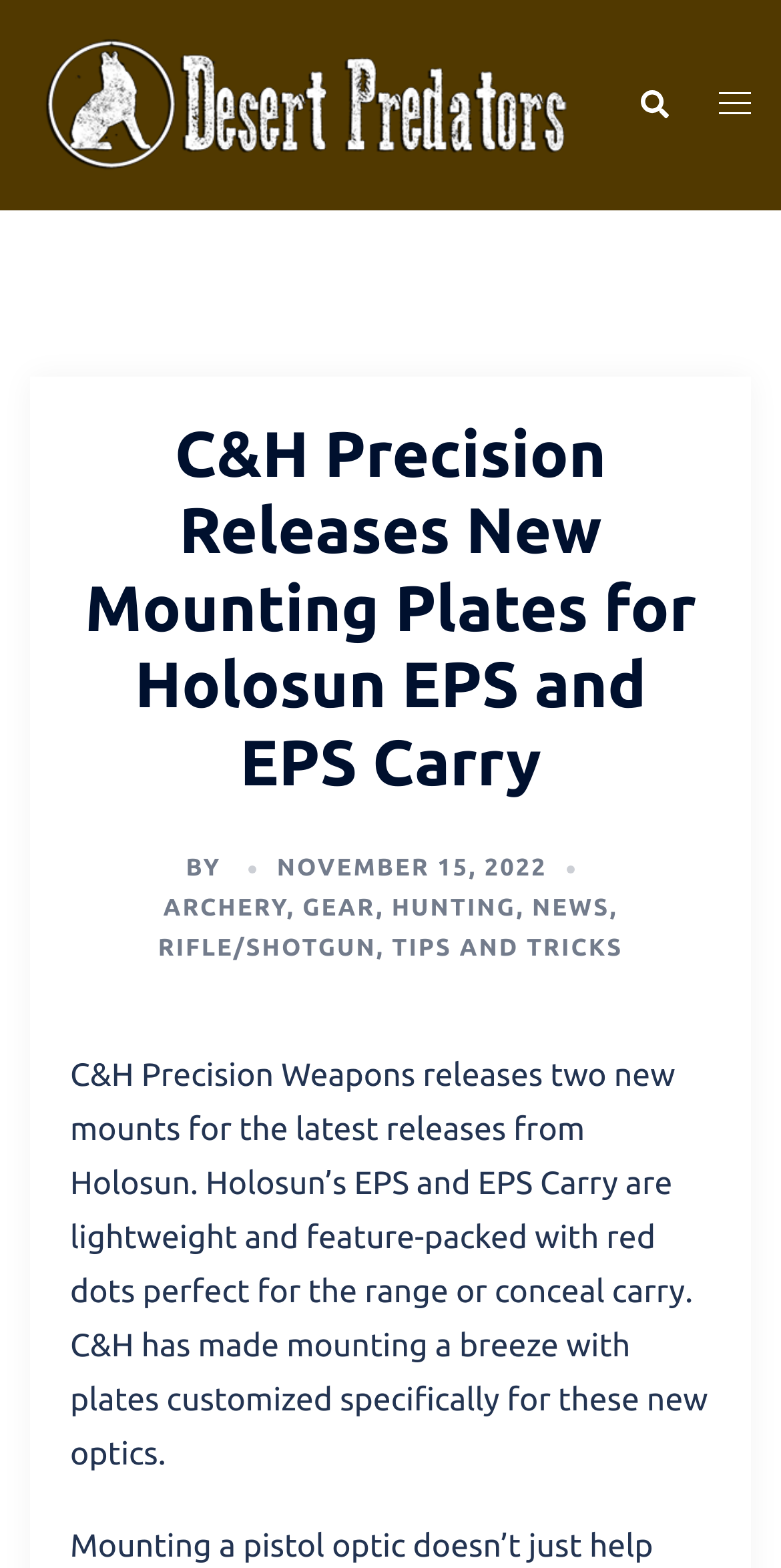What is the purpose of the C&H Precision mounting plates?
Please provide a full and detailed response to the question.

I determined the purpose of the C&H Precision mounting plates by reading the article content, which states that the mounting plates are customized specifically for the Holosun EPS and EPS Carry optics.